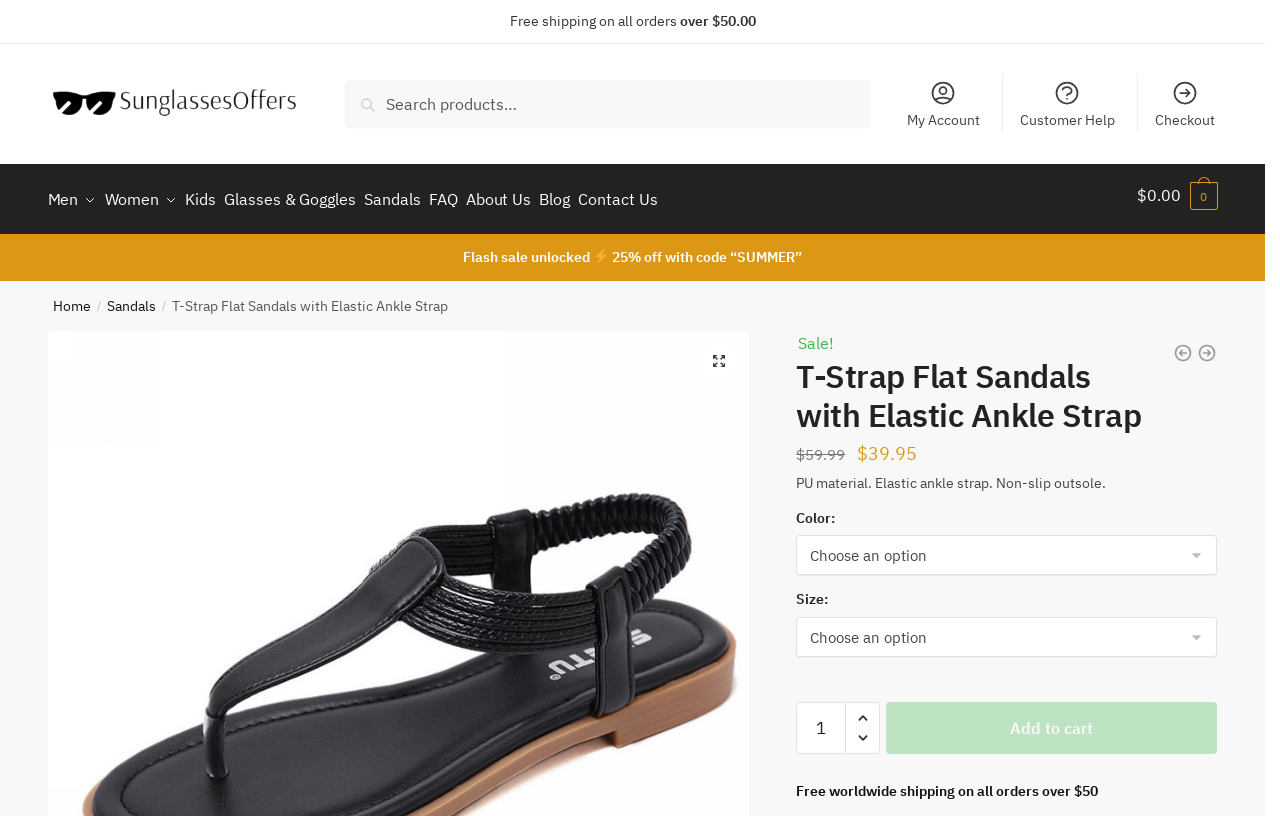Given the description of the UI element: "Sandals", predict the bounding box coordinates in the form of [left, top, right, bottom], with each value being a float between 0 and 1.

[0.083, 0.352, 0.122, 0.374]